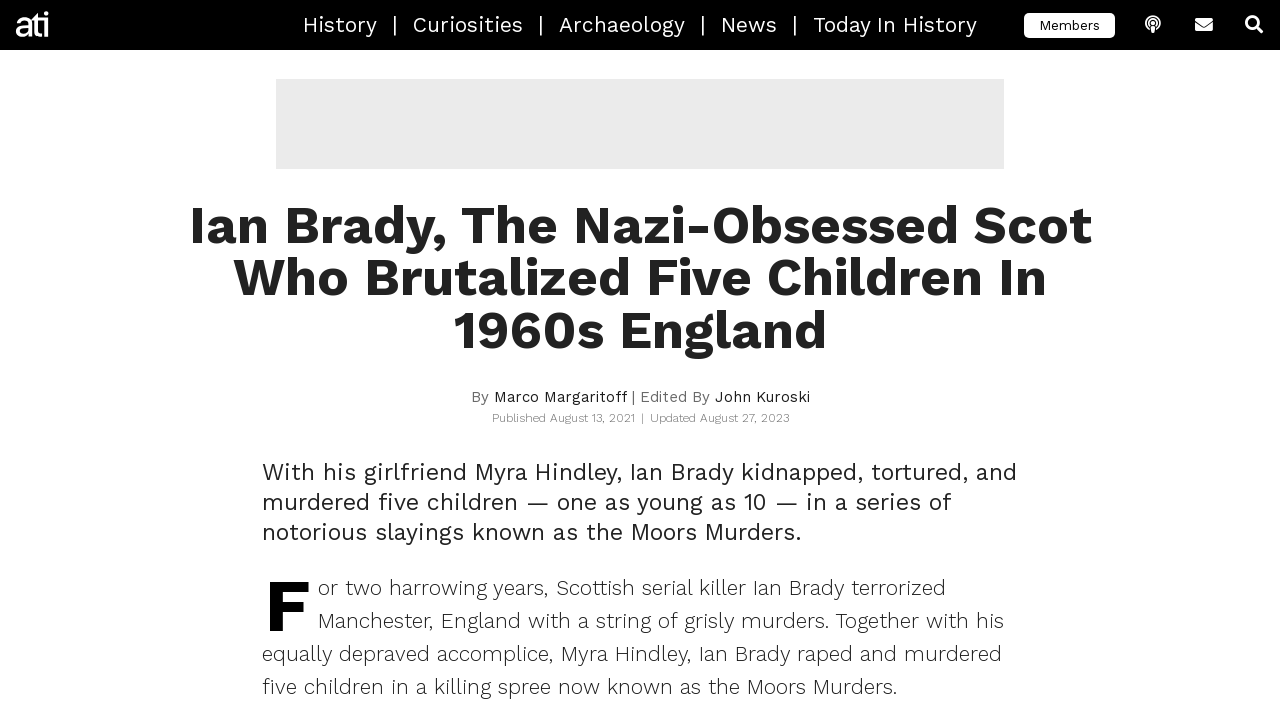Determine the bounding box coordinates of the clickable element necessary to fulfill the instruction: "check Today In History". Provide the coordinates as four float numbers within the 0 to 1 range, i.e., [left, top, right, bottom].

[0.623, 0.0, 0.775, 0.071]